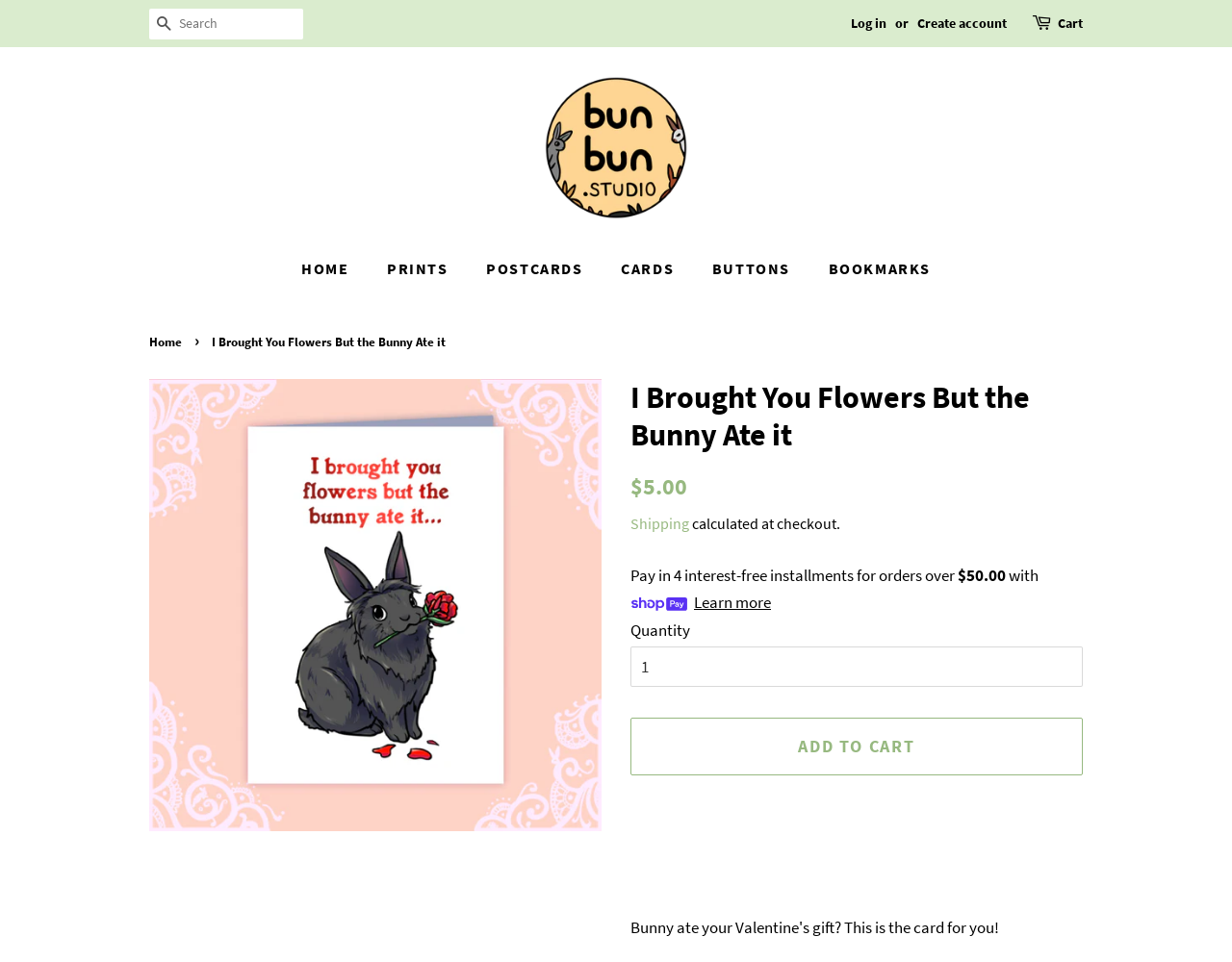Can you extract the primary headline text from the webpage?

I Brought You Flowers But the Bunny Ate it